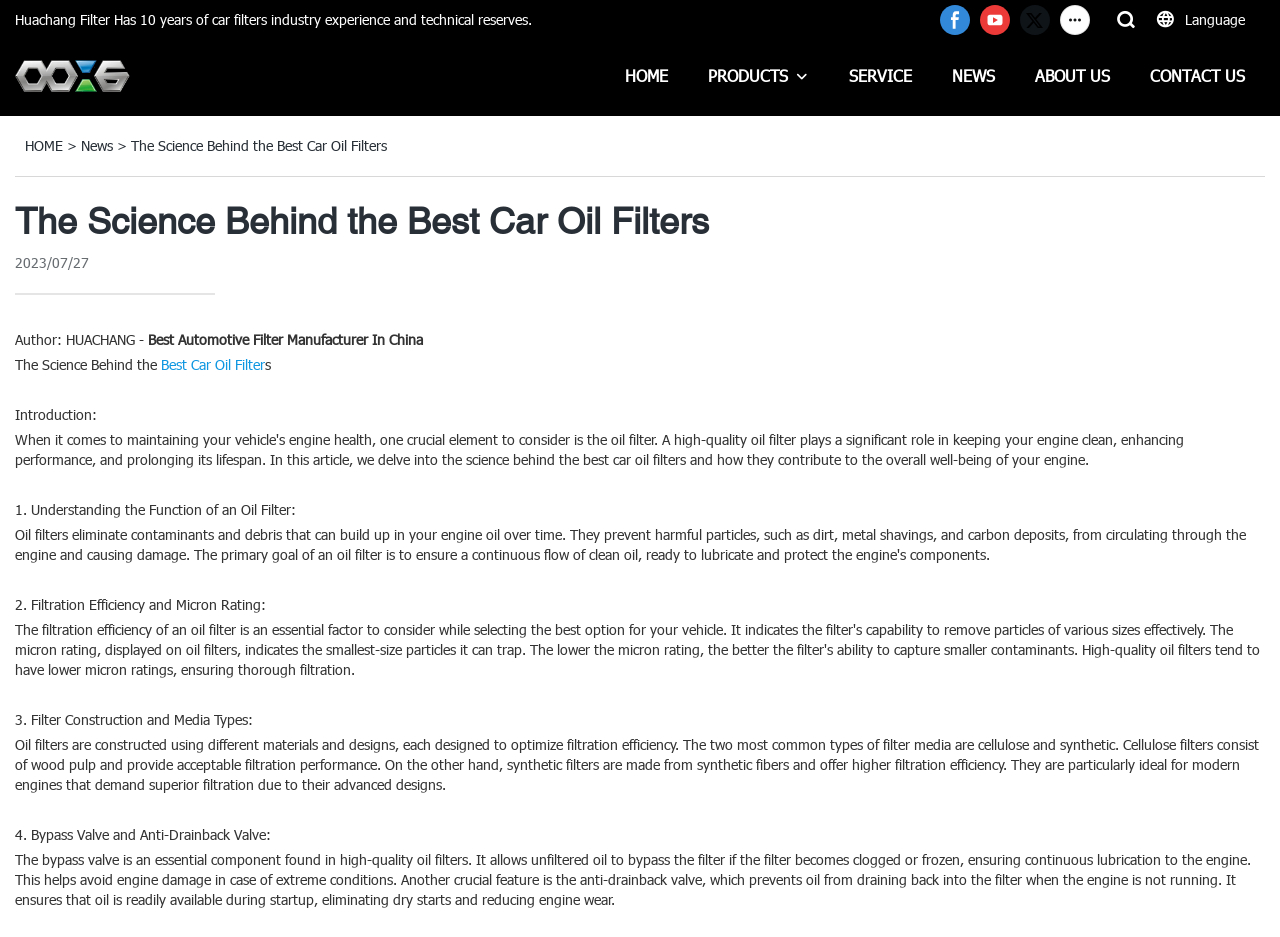Please identify the bounding box coordinates of the region to click in order to complete the given instruction: "Check the NEWS section". The coordinates should be four float numbers between 0 and 1, i.e., [left, top, right, bottom].

[0.744, 0.065, 0.777, 0.096]